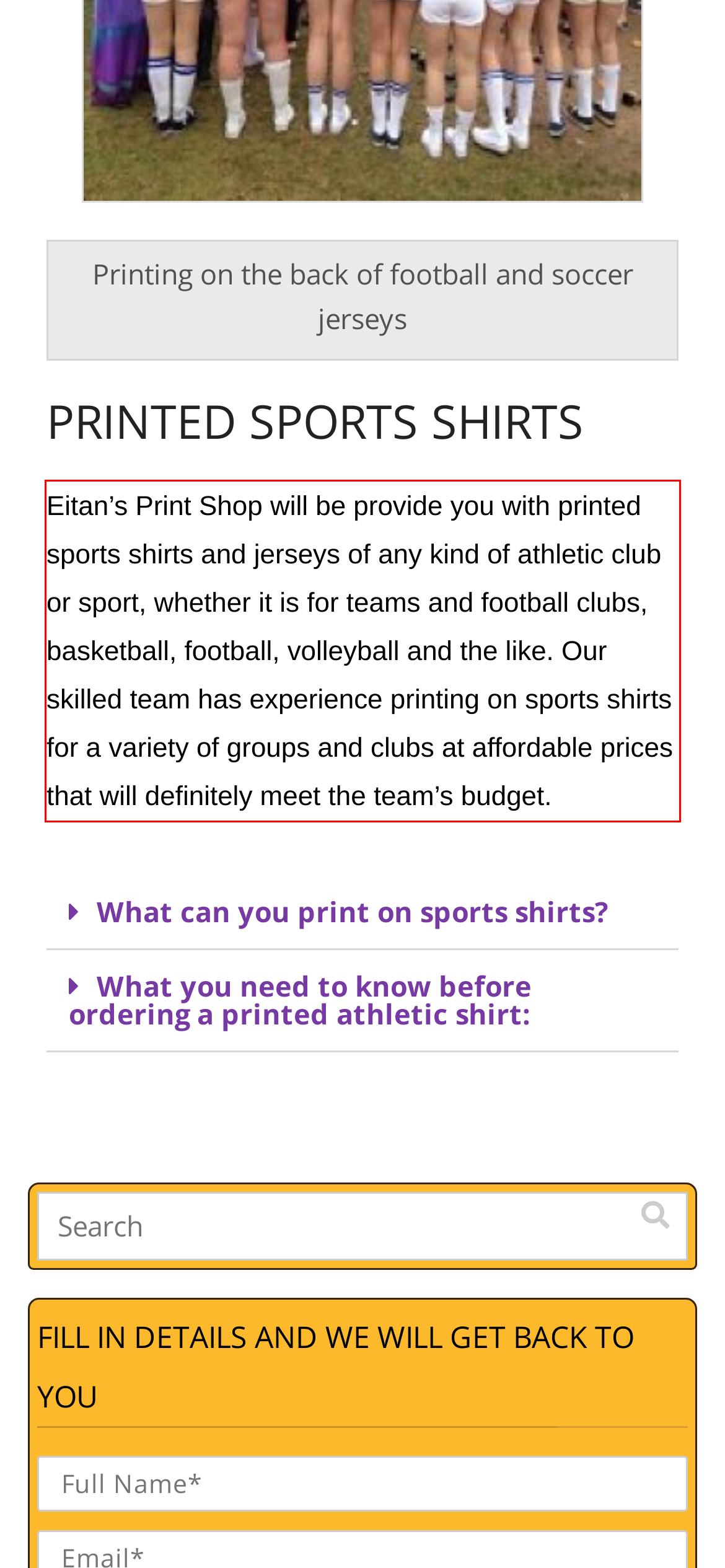Please examine the screenshot of the webpage and read the text present within the red rectangle bounding box.

Eitan’s Print Shop will be provide you with printed sports shirts and jerseys of any kind of athletic club or sport, whether it is for teams and football clubs, basketball, football, volleyball and the like. Our skilled team has experience printing on sports shirts for a variety of groups and clubs at affordable prices that will definitely meet the team’s budget.